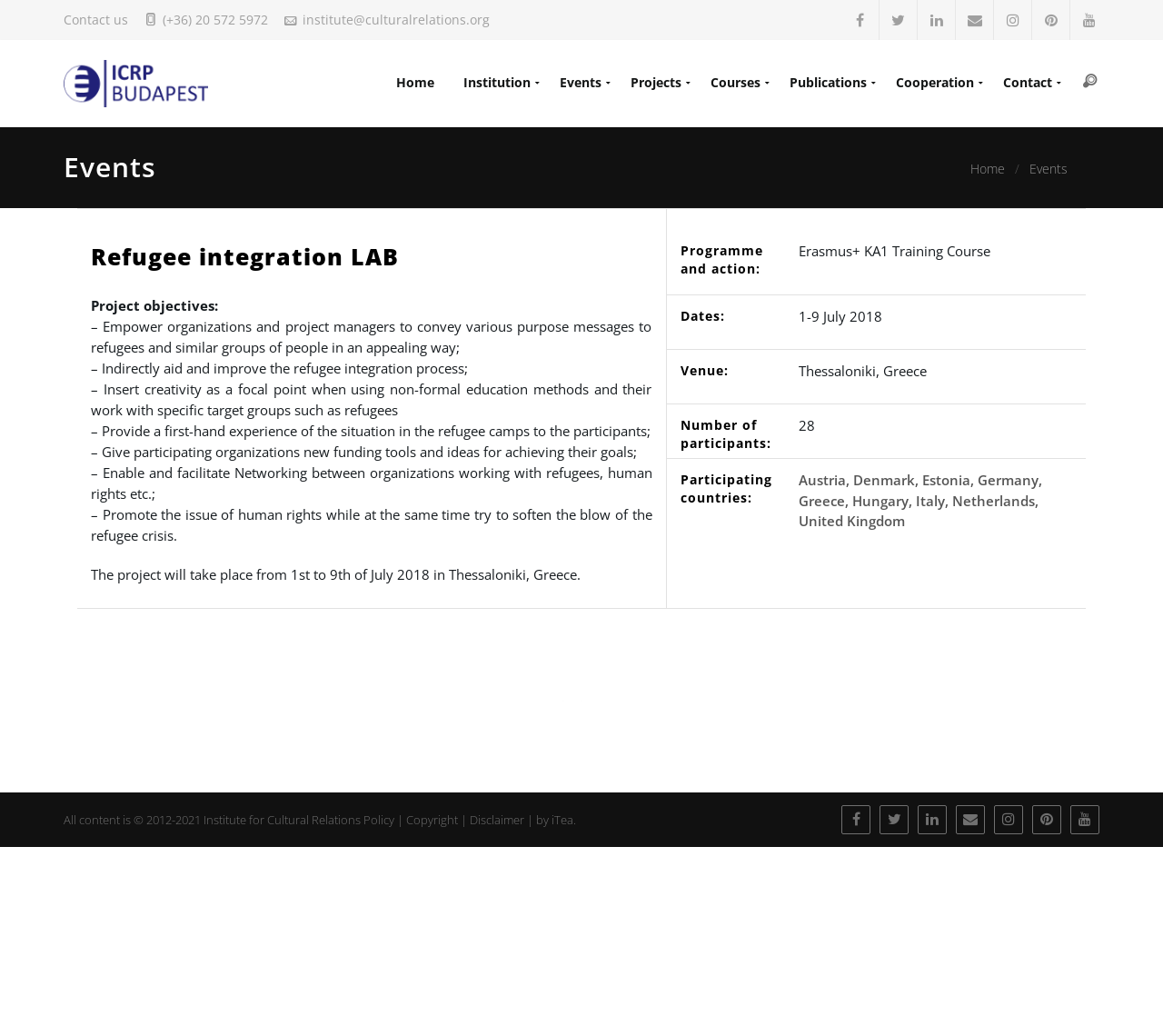Explain in detail what is displayed on the webpage.

The webpage is about the Refugee Integration Lab, a project by the Institute for Cultural Relations Policy (ICRP). At the top, there is a contact section with a phone number, email address, and social media links. Below this, there is a navigation menu with links to different sections of the website, including Home, Institution, Events, Projects, Courses, Publications, Cooperation, and Contact.

The main content of the page is divided into two sections. The first section has a heading "Refugee integration LAB" and describes the project's objectives, which include empowering organizations to convey messages to refugees, aiding the refugee integration process, and promoting human rights. The project will take place in Thessaloniki, Greece, from July 1st to 9th, 2018.

The second section has headings for "Programme and action", "Dates", "Venue", "Number of participants", and "Participating countries". This section provides details about the project, including the type of training course, the dates and location, the number of participants, and the participating countries.

At the bottom of the page, there is a copyright notice and a disclaimer, along with a link to the website's terms and conditions. There is also a mention of the website being designed by iTea.